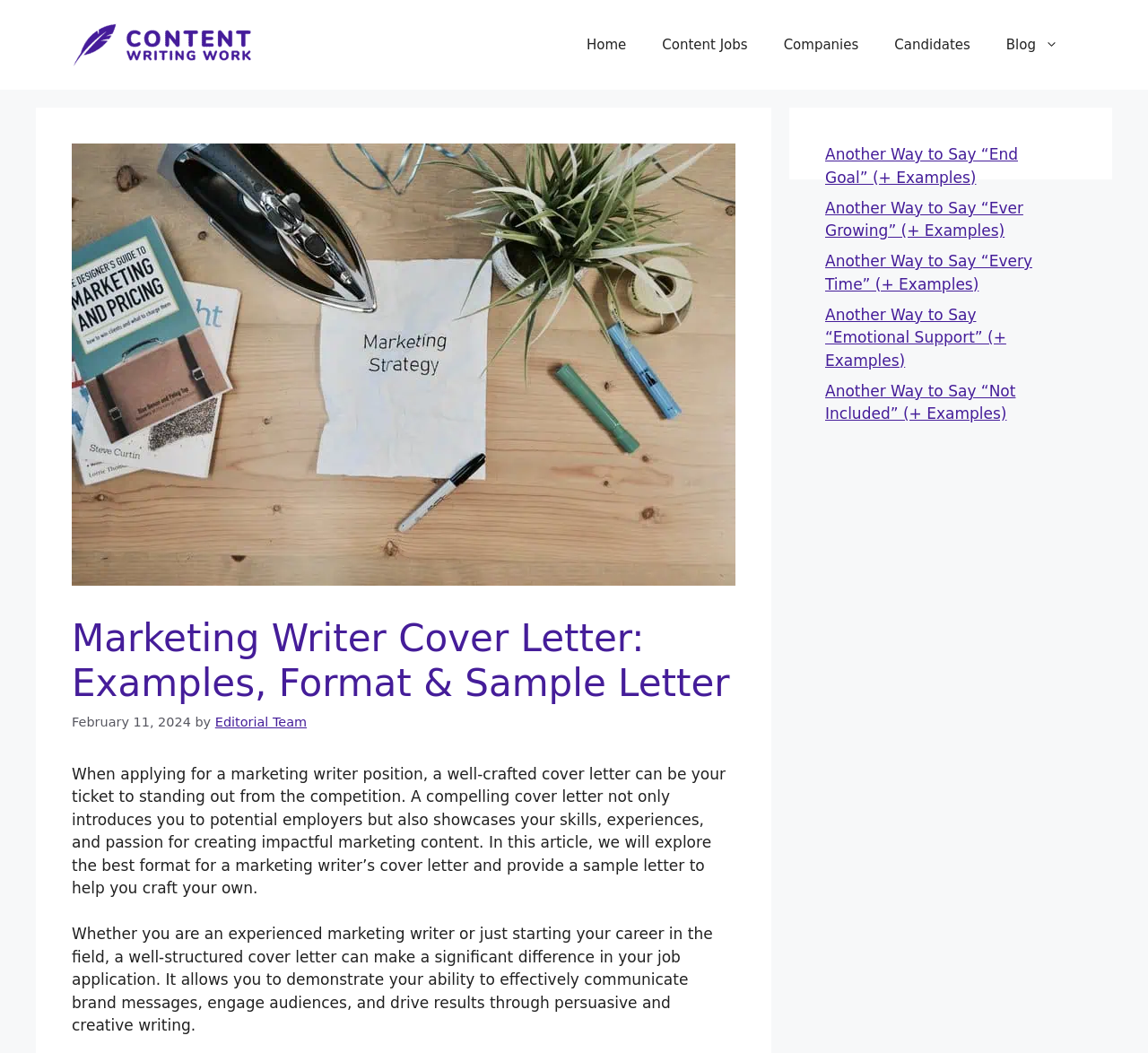Carefully observe the image and respond to the question with a detailed answer:
What is the date of the article on marketing writer cover letters?

The webpage displays the date 'February 11, 2024' below the title, indicating the date the article was published.